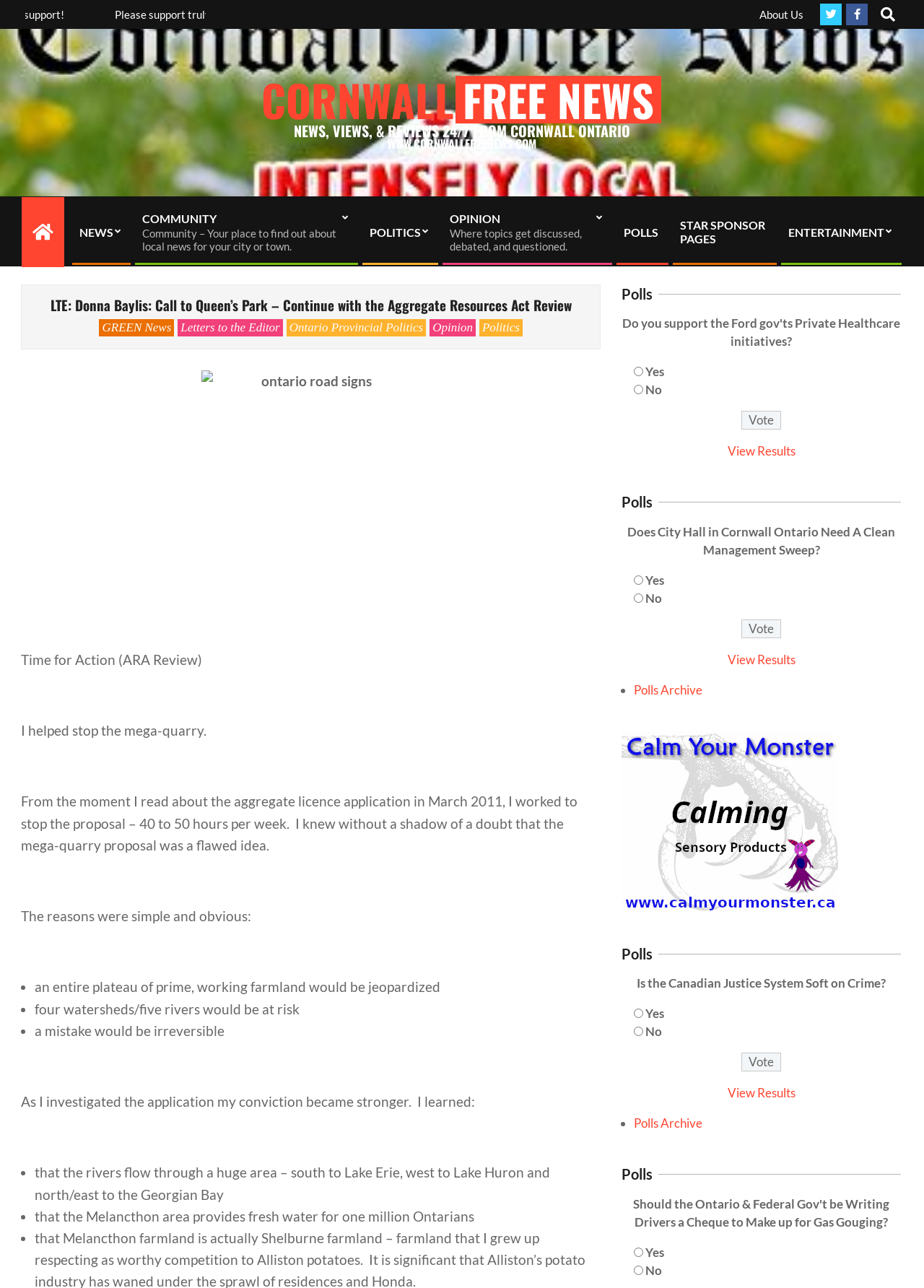Extract the text of the main heading from the webpage.

LTE: Donna Baylis: Call to Queen’s Park – Continue with the Aggregate Resources Act Review